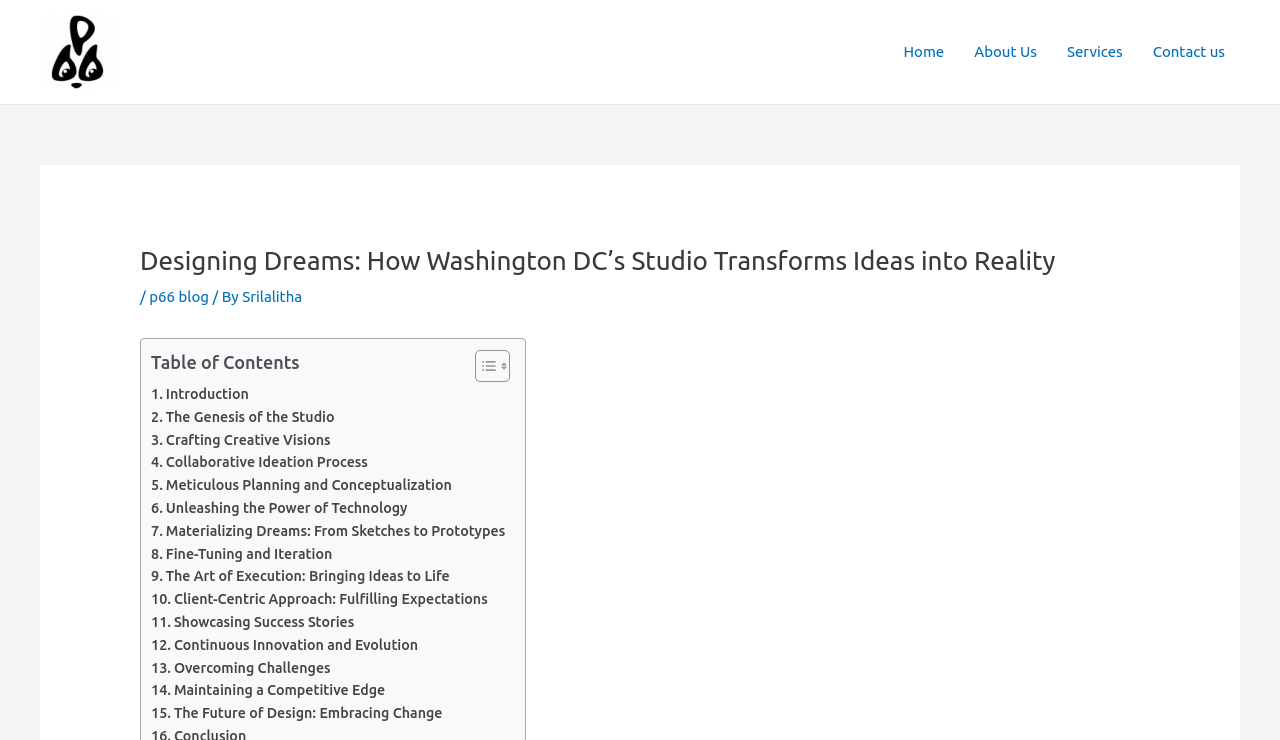What is the name of the design studio?
Answer the question with a single word or phrase, referring to the image.

P66